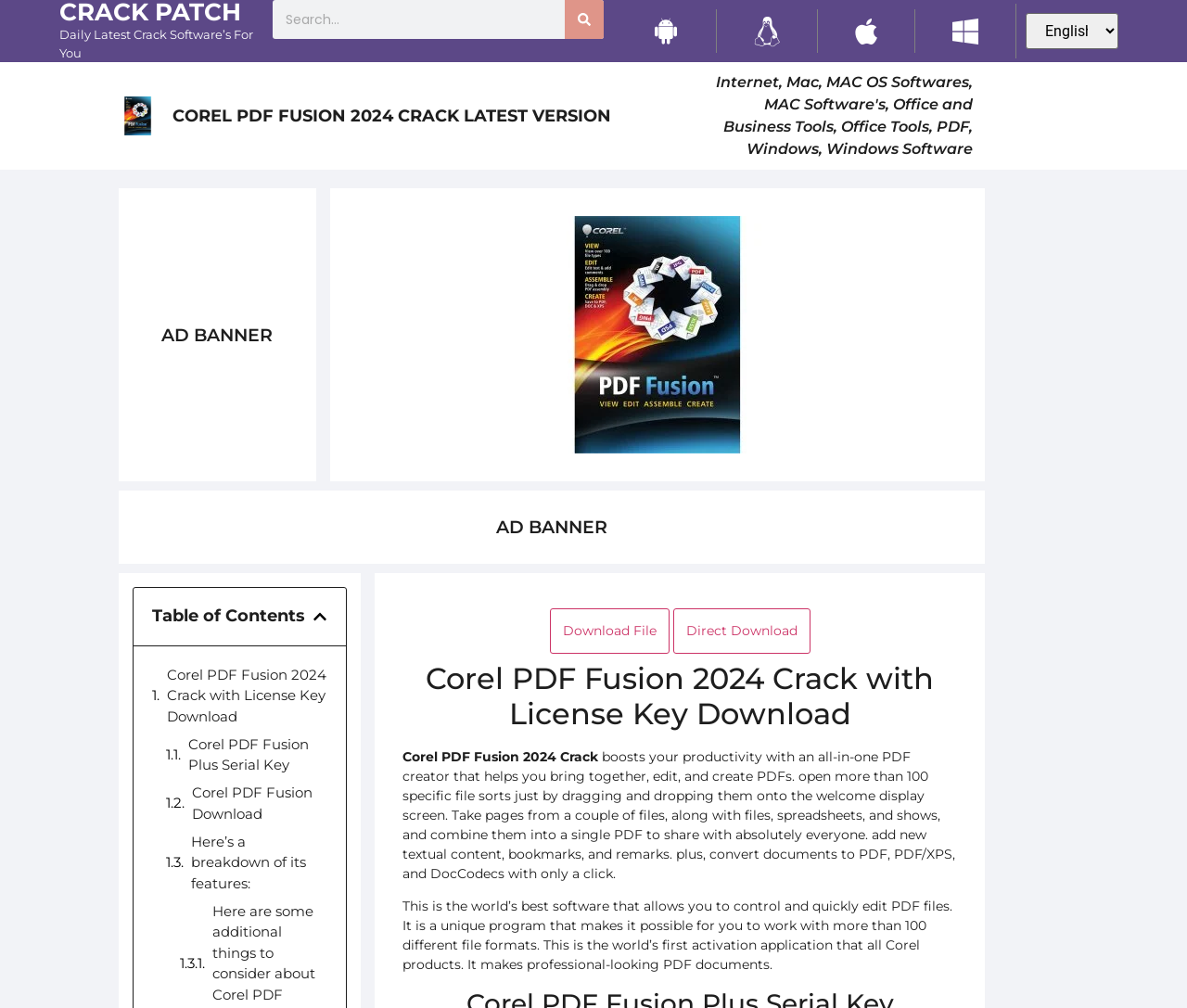What is the benefit of using the software?
Can you provide a detailed and comprehensive answer to the question?

The webpage claims that the software 'boosts your productivity' by allowing users to easily create and edit PDF files, making it a useful tool for increasing productivity.